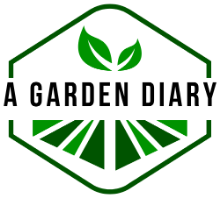Provide a brief response in the form of a single word or phrase:
What is the text in the logo?

A GARDEN DIARY